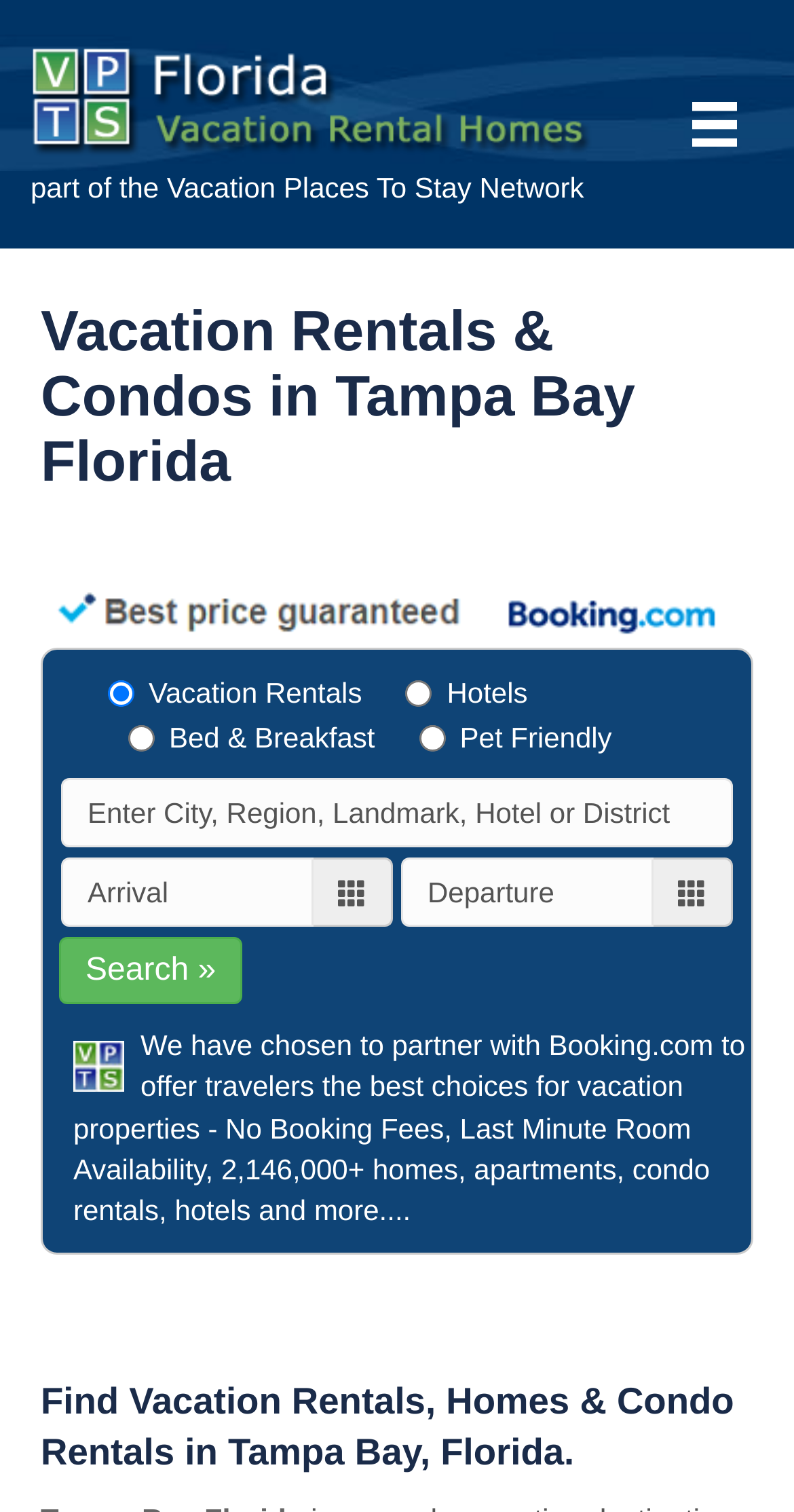Answer the following inquiry with a single word or phrase:
What is the purpose of the 'Search »' button?

To search for accommodations